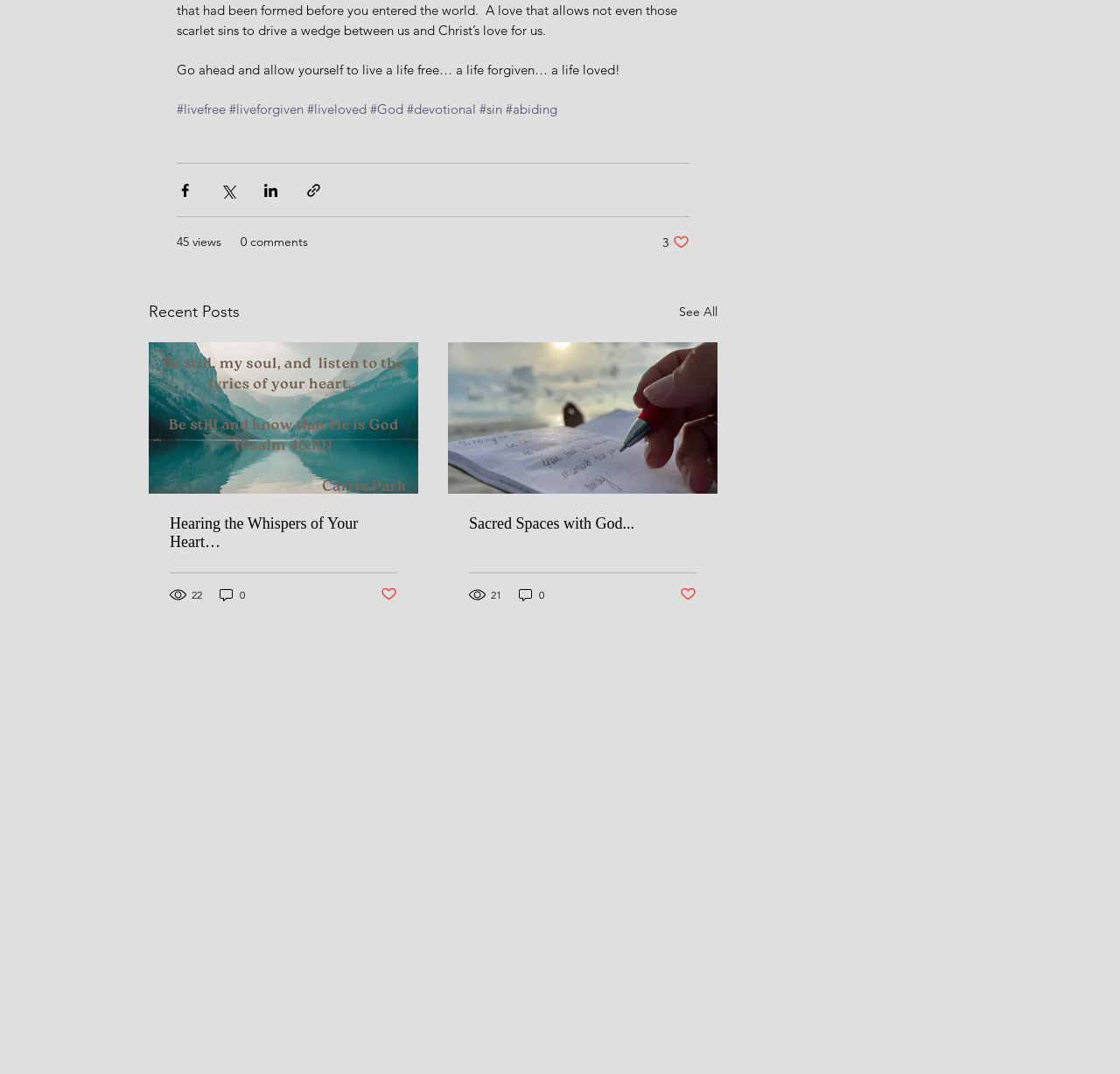Can you determine the bounding box coordinates of the area that needs to be clicked to fulfill the following instruction: "Click the 'Sacred Spaces with God...' link"?

[0.419, 0.479, 0.622, 0.497]